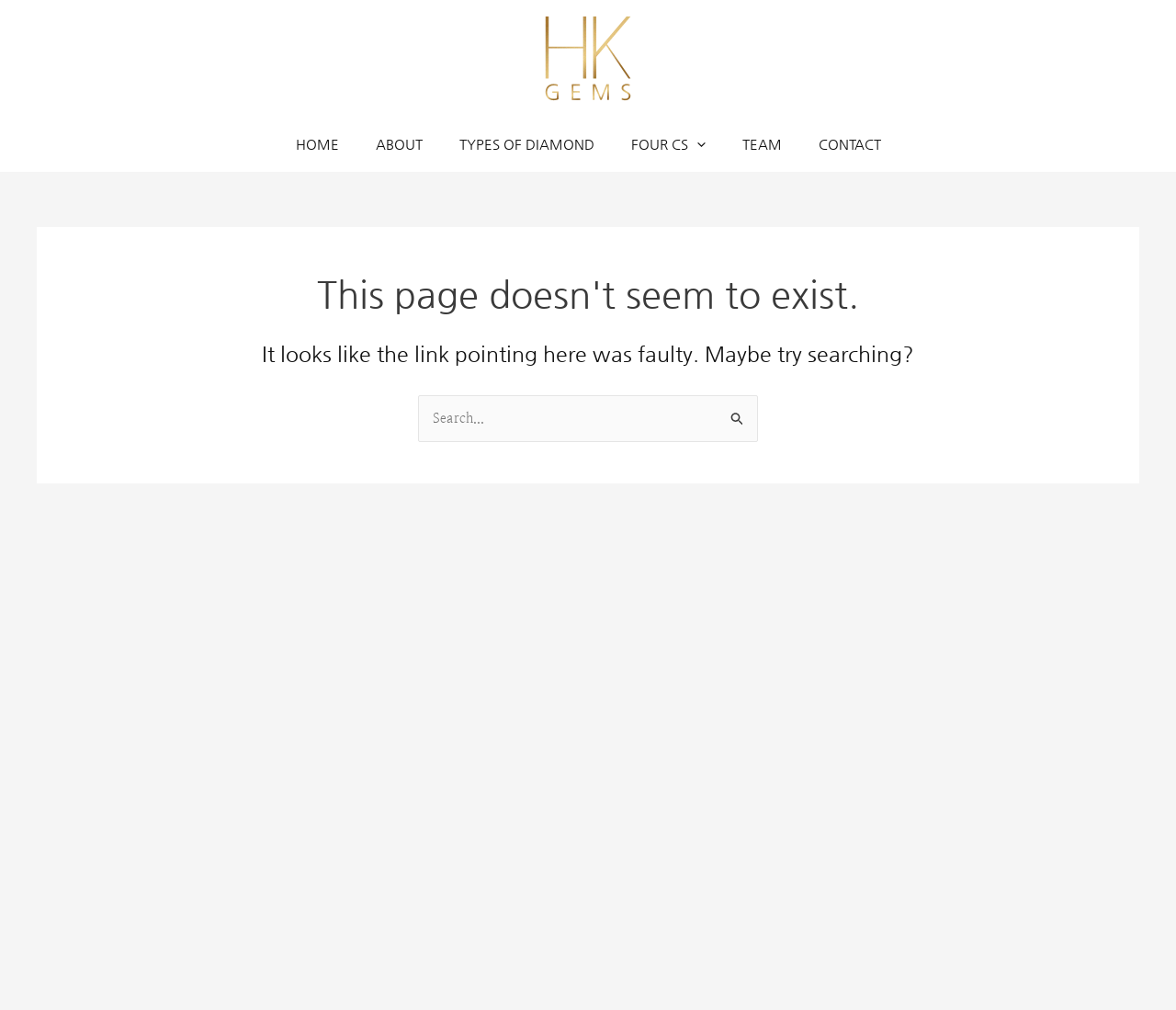Look at the image and write a detailed answer to the question: 
What is the name of the website?

The name of the website can be found in the top-left corner of the webpage, where it says 'H K Gems' in a link format.